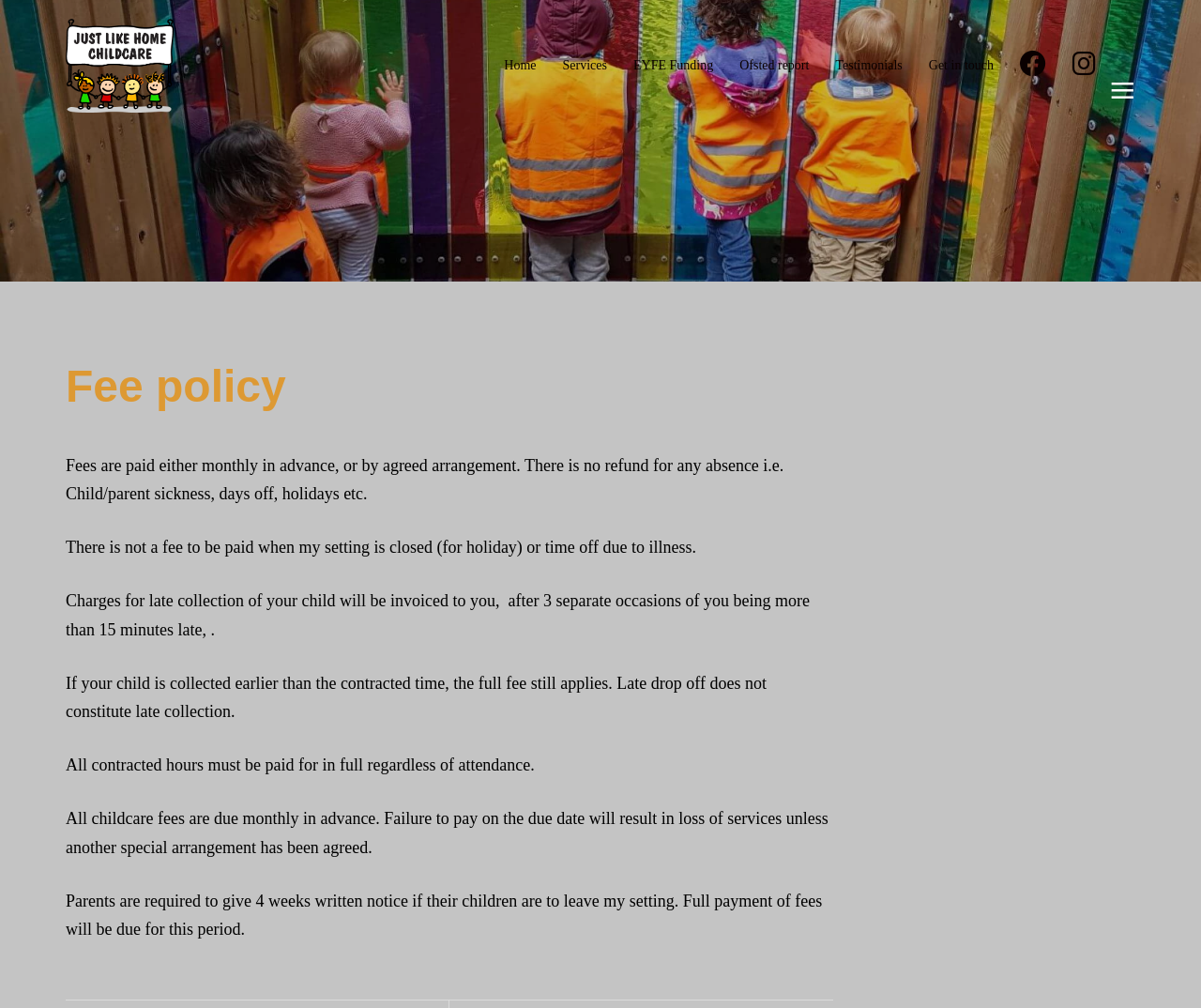Determine the bounding box coordinates for the area that should be clicked to carry out the following instruction: "go to home page".

[0.42, 0.054, 0.447, 0.076]